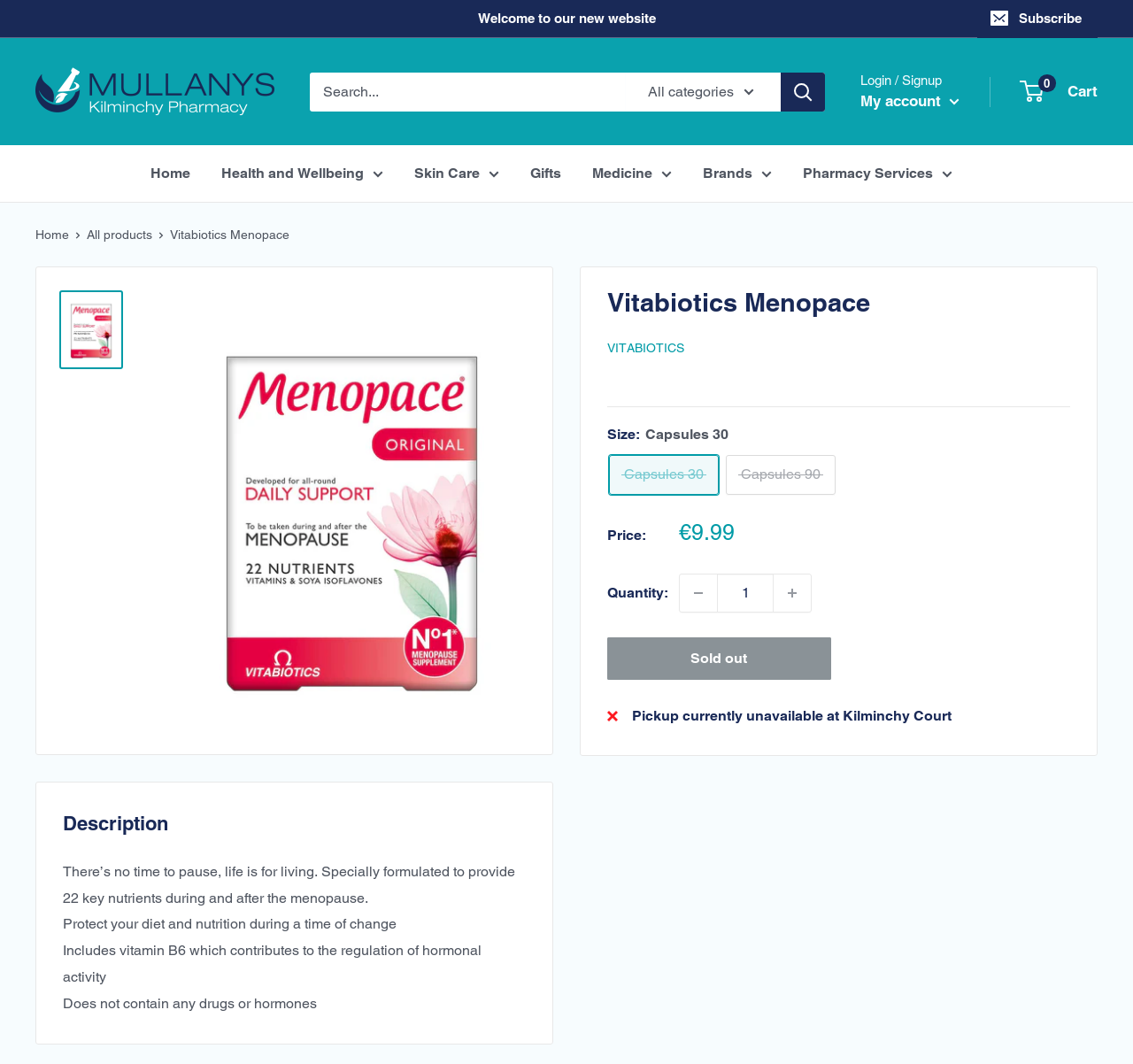Determine the bounding box coordinates of the section to be clicked to follow the instruction: "Subscribe to the newsletter". The coordinates should be given as four float numbers between 0 and 1, formatted as [left, top, right, bottom].

[0.862, 0.0, 0.969, 0.035]